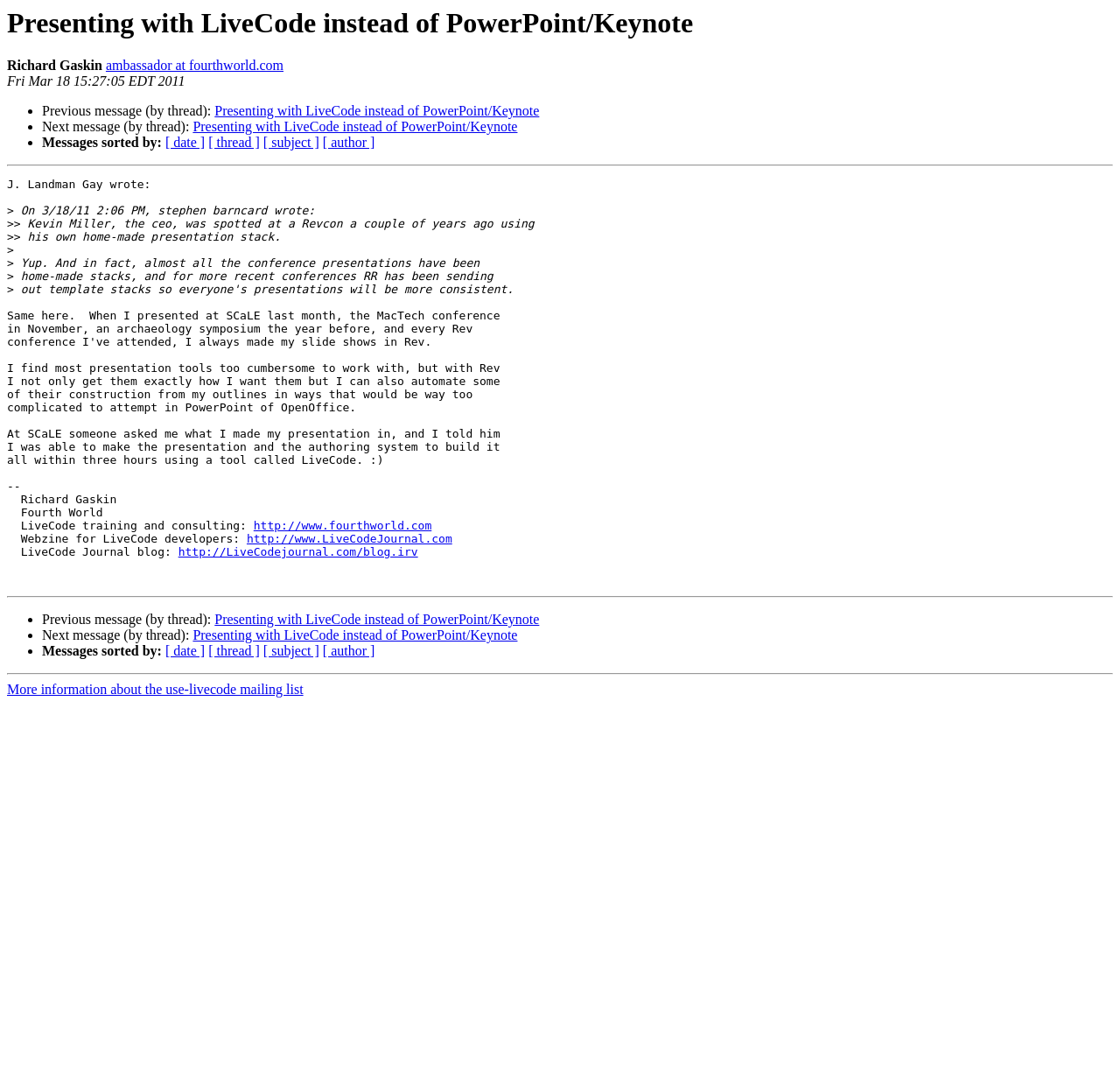What is the topic of the message?
Look at the screenshot and give a one-word or phrase answer.

Presenting with LiveCode